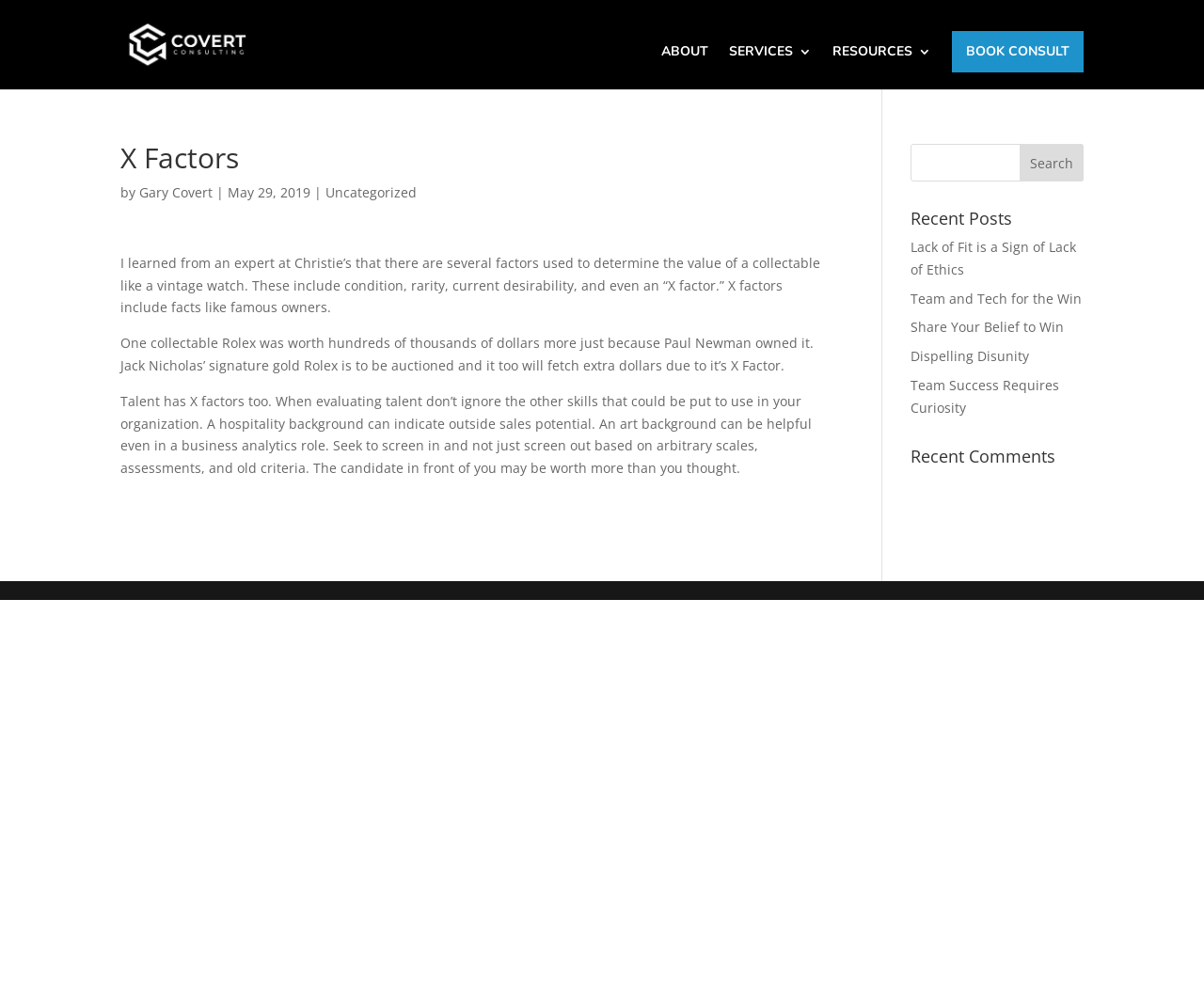Write a detailed summary of the webpage, including text, images, and layout.

This webpage is about Gary Covert Consulting, with a focus on the concept of "X Factors" in determining the value of collectibles and talent. At the top left, there is a logo image and a link to "Gary Covert Consulting". The top navigation bar has links to "ABOUT", "SERVICES 3", "RESOURCES 3", and "BOOK CONSULT".

The main article section is located below the navigation bar, with a heading "X Factors" followed by the author's name "Gary Covert" and the date "May 29, 2019". The article discusses how experts at Christie's determine the value of collectibles like vintage watches, considering factors such as condition, rarity, and current desirability, as well as an "X factor" like famous owners. The article also applies this concept to evaluating talent, suggesting that other skills and backgrounds can be valuable in an organization.

Below the article, there is a search bar with a textbox and a "Search" button. To the right of the search bar, there are headings for "Recent Posts" and "Recent Comments", with links to several blog posts and comments.

At the bottom of the page, there is a footer section with a copyright notice. Overall, the webpage has a clean and organized layout, with a focus on presenting the article and related content.